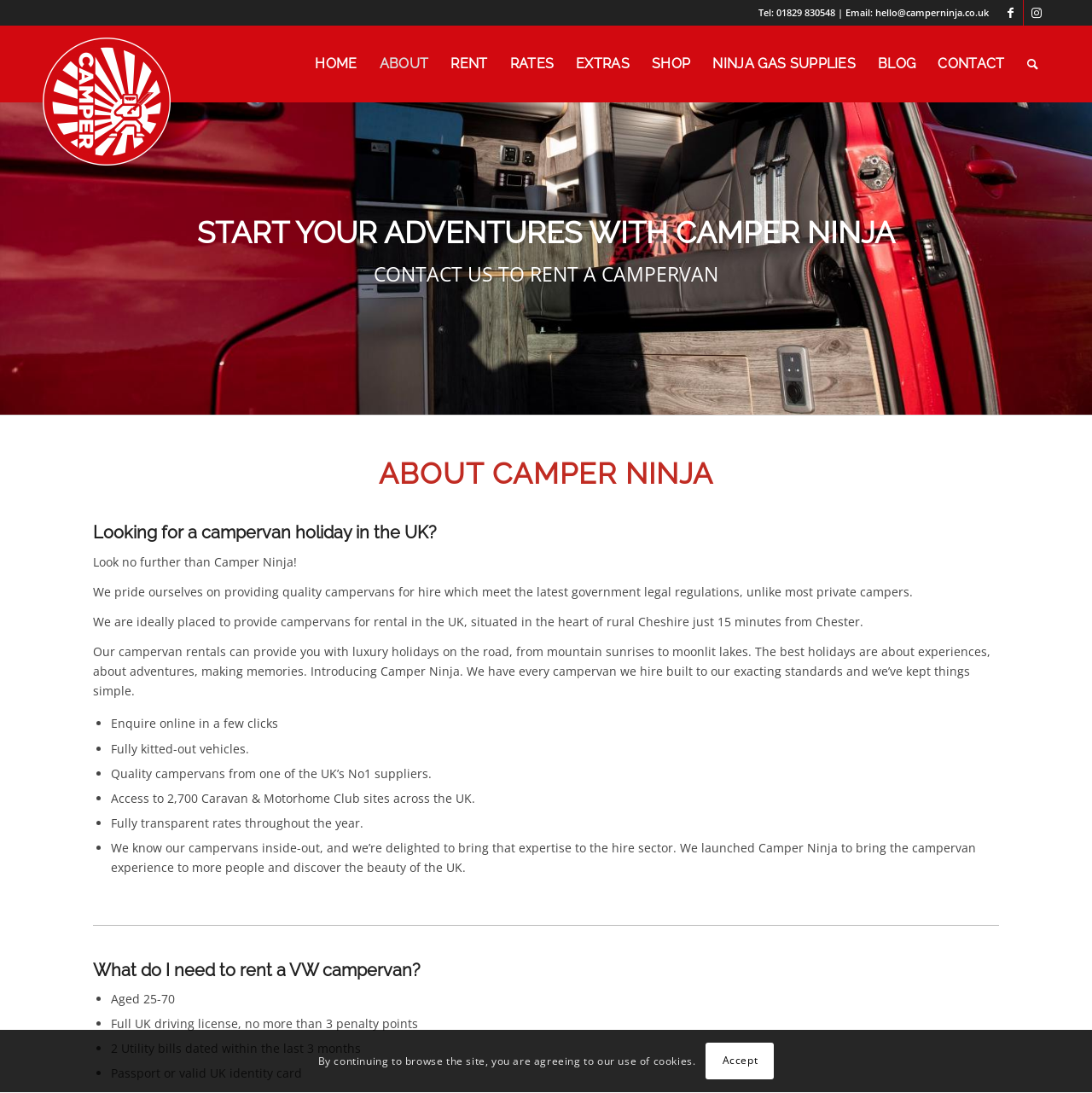Identify the bounding box coordinates of the specific part of the webpage to click to complete this instruction: "Click on Facebook link".

[0.914, 0.0, 0.937, 0.023]